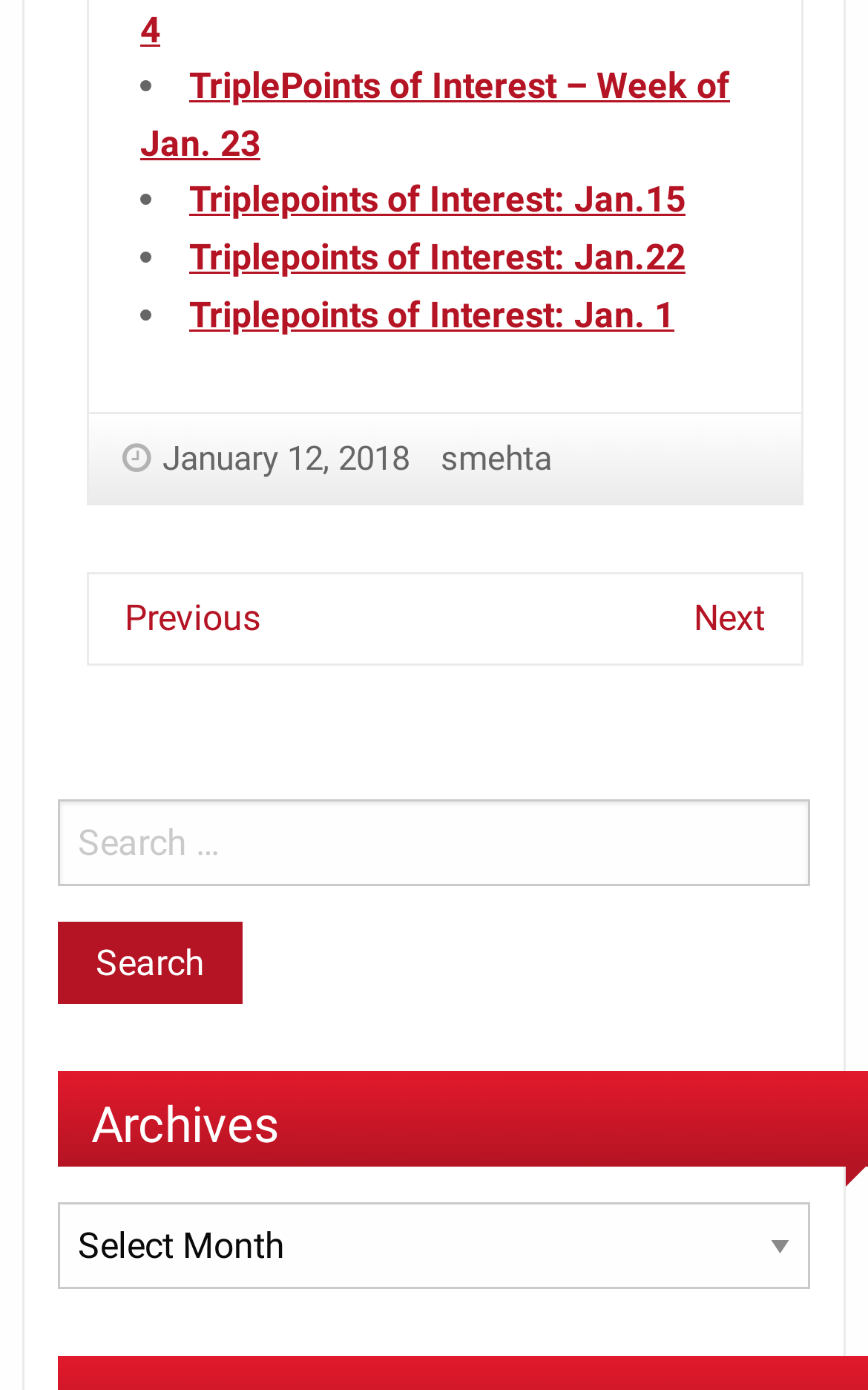Please look at the image and answer the question with a detailed explanation: What is the direction of the link 'Next'?

I found the answer by examining the position of the link 'Next' at the bottom of the webpage, which is located at the right side of the 'Previous' link.